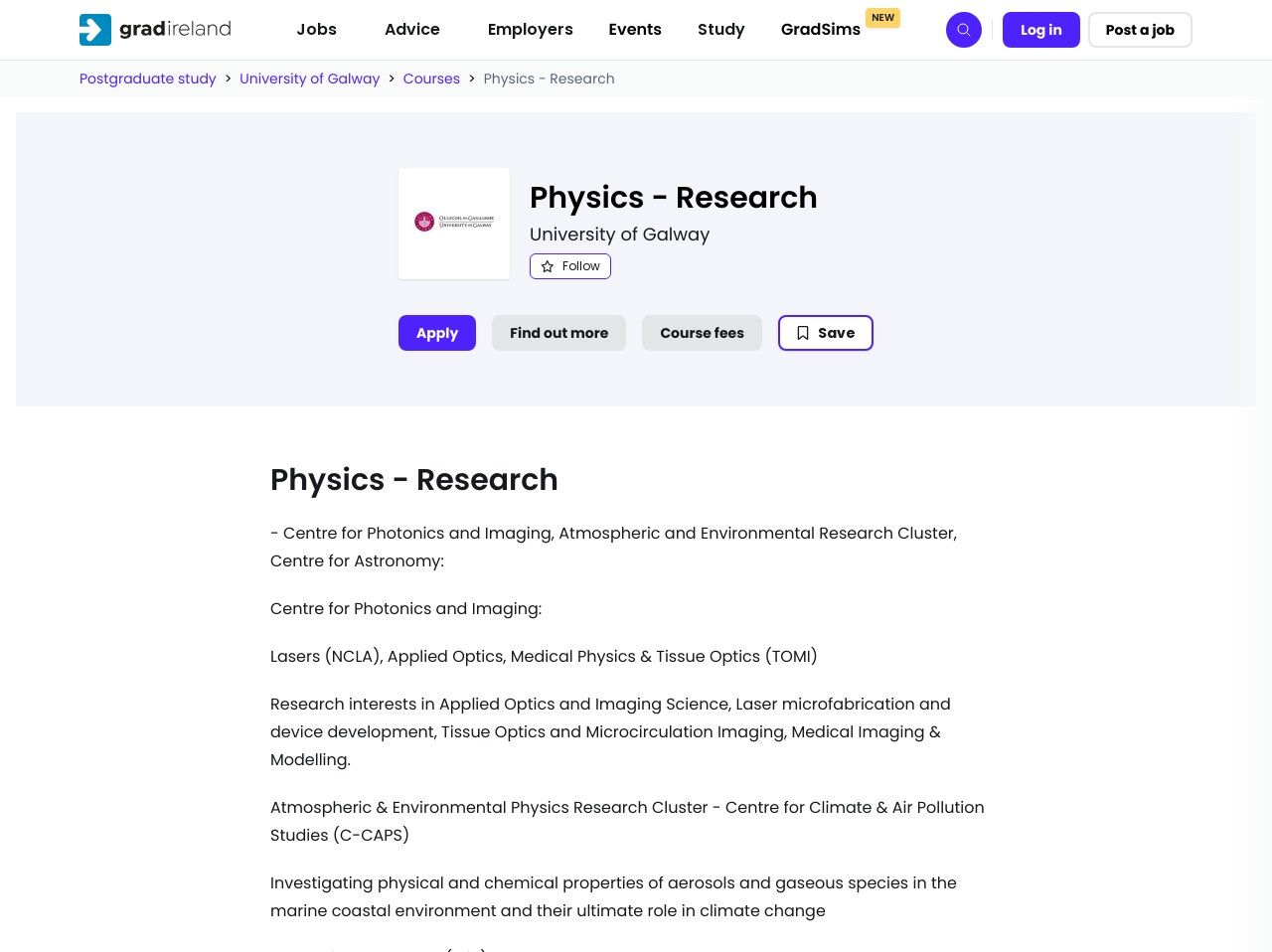Create a detailed summary of all the visual and textual information on the webpage.

The webpage appears to be a research-focused page from the University of Galway, specifically highlighting the Centre for Photonics and Imaging, Atmospheric and Environmental Research Cluster, and Centre for Astronomy. 

At the top left, there is a link to "gradireland" accompanied by an image. Next to it, a "Skip to content" button is located. A series of buttons, including "Jobs", "Advice", "Employers", and "Study", are positioned horizontally across the top of the page. 

On the right side of the top section, there are links to "Events", "GradSims NEW", and a "Search" button. Further to the right, links to "Log in" and "Post a job" are situated. 

Below the top section, a link to "Postgraduate study" is positioned, followed by a ">" symbol and a link to "University of Galway". Next to it, a link to "Courses" is located. The title "Physics - Research" is displayed prominently in this section. 

An image is situated below the title, accompanied by a link to "University of Galway" and a "Follow" button. Several links, including "Apply", "Find out more", "Course fees", and "Save", are arranged vertically below the image. 

The main content of the page is divided into sections, each with a descriptive heading. The first section describes the Centre for Photonics and Imaging, highlighting research areas such as Lasers, Applied Optics, Medical Physics, and Tissue Optics. The second section focuses on the Atmospheric & Environmental Physics Research Cluster, detailing research into aerosols and gaseous species in the marine coastal environment.